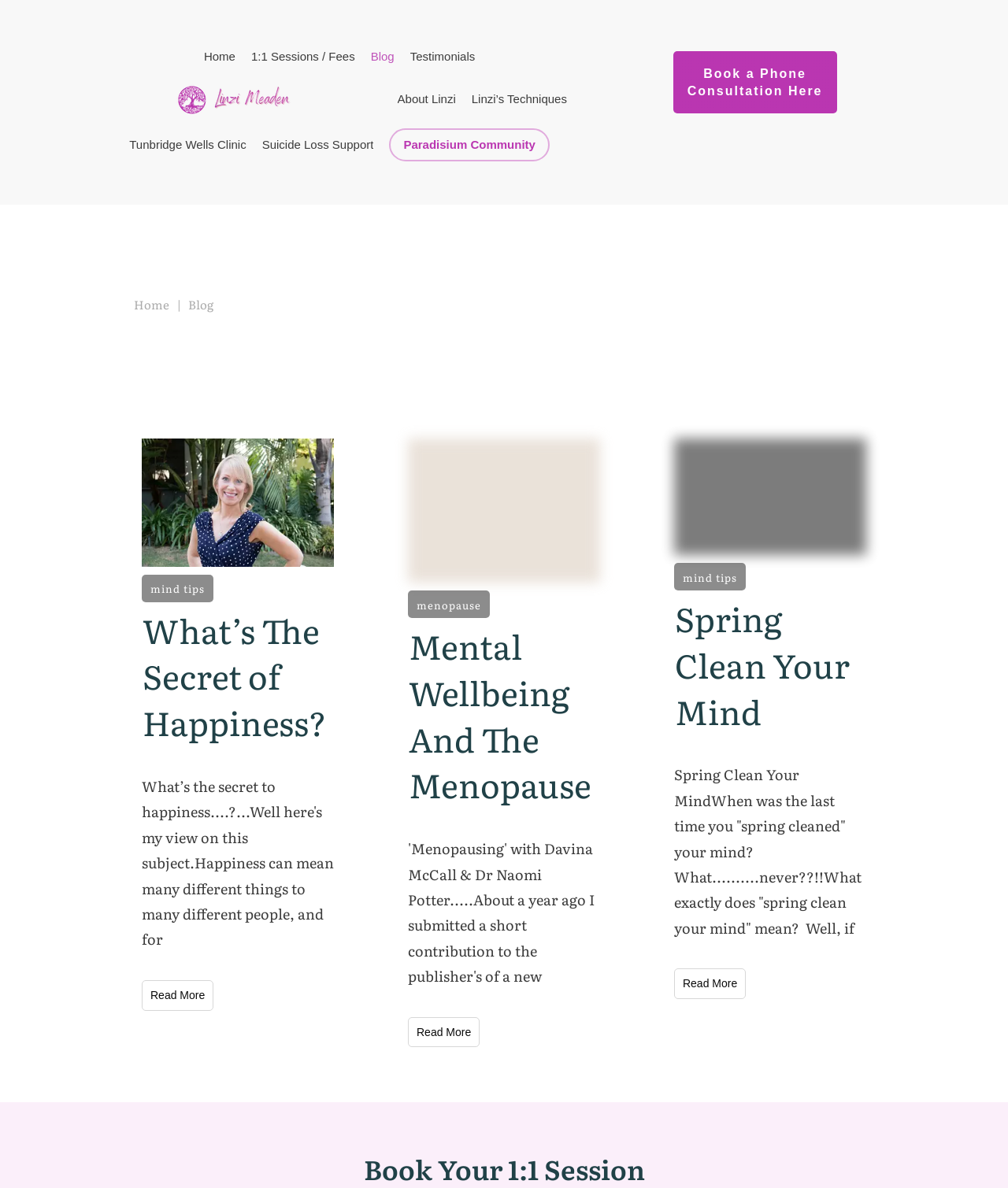Could you determine the bounding box coordinates of the clickable element to complete the instruction: "Click on the 'Home' link"? Provide the coordinates as four float numbers between 0 and 1, i.e., [left, top, right, bottom].

[0.202, 0.038, 0.234, 0.058]